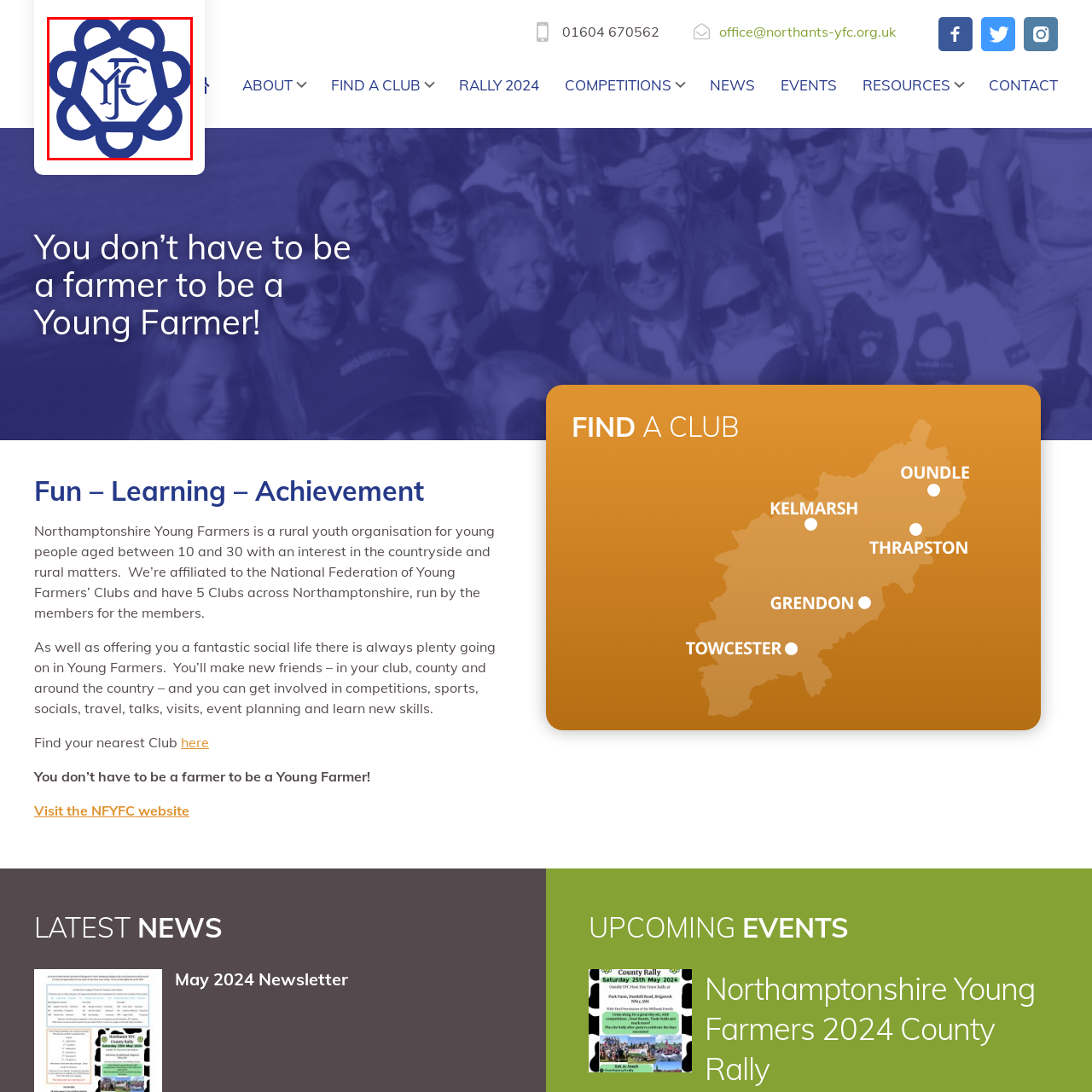What do the initials 'YFC' represent?
Please look at the image marked with a red bounding box and provide a one-word or short-phrase answer based on what you see.

Young Farmers Club